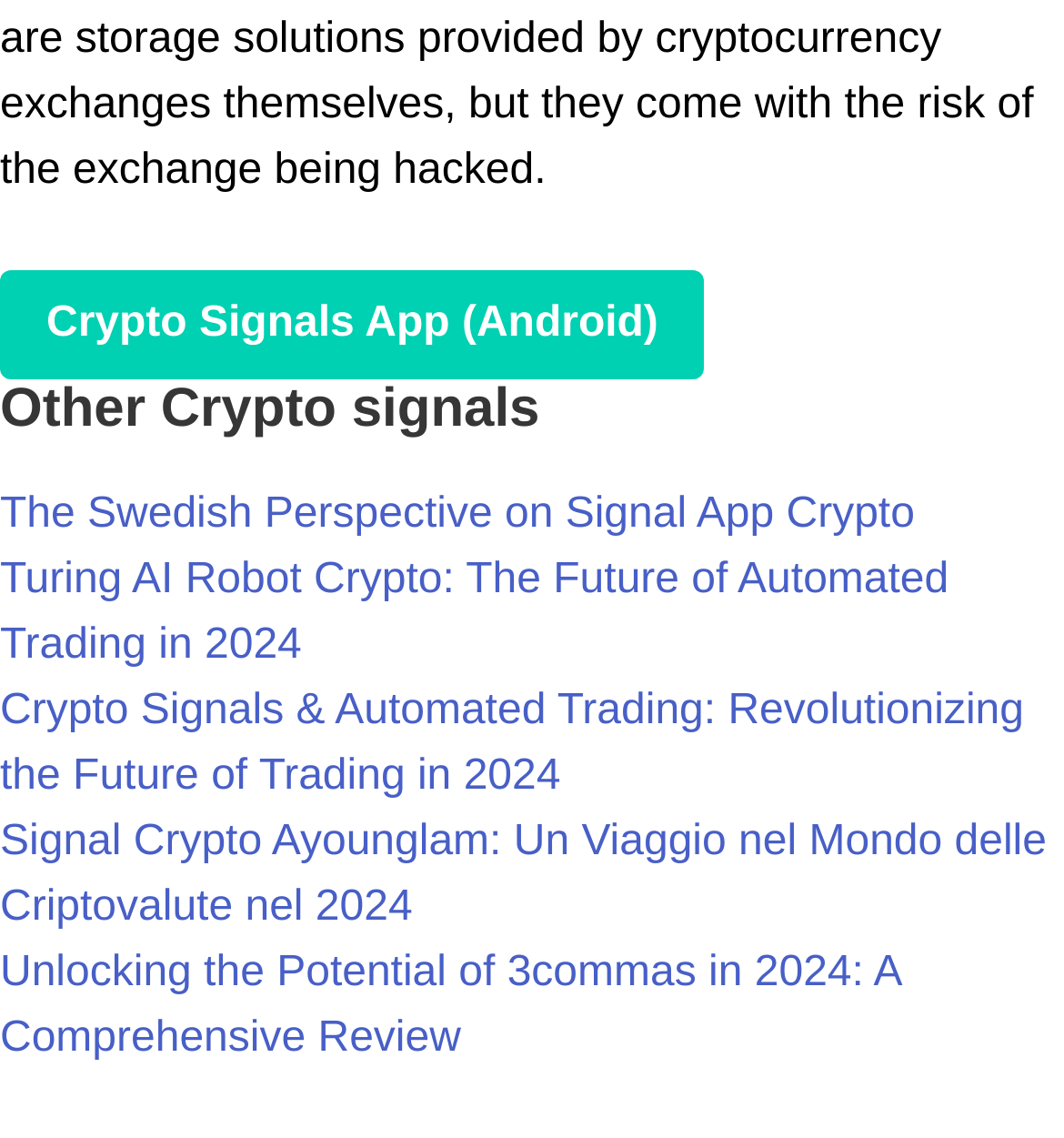Find the bounding box coordinates for the HTML element specified by: "Crypto Signals App (Android)".

[0.0, 0.237, 0.662, 0.333]